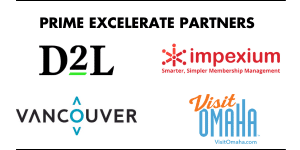Give a one-word or phrase response to the following question: What is Visit Omaha promoting?

tourism to the city